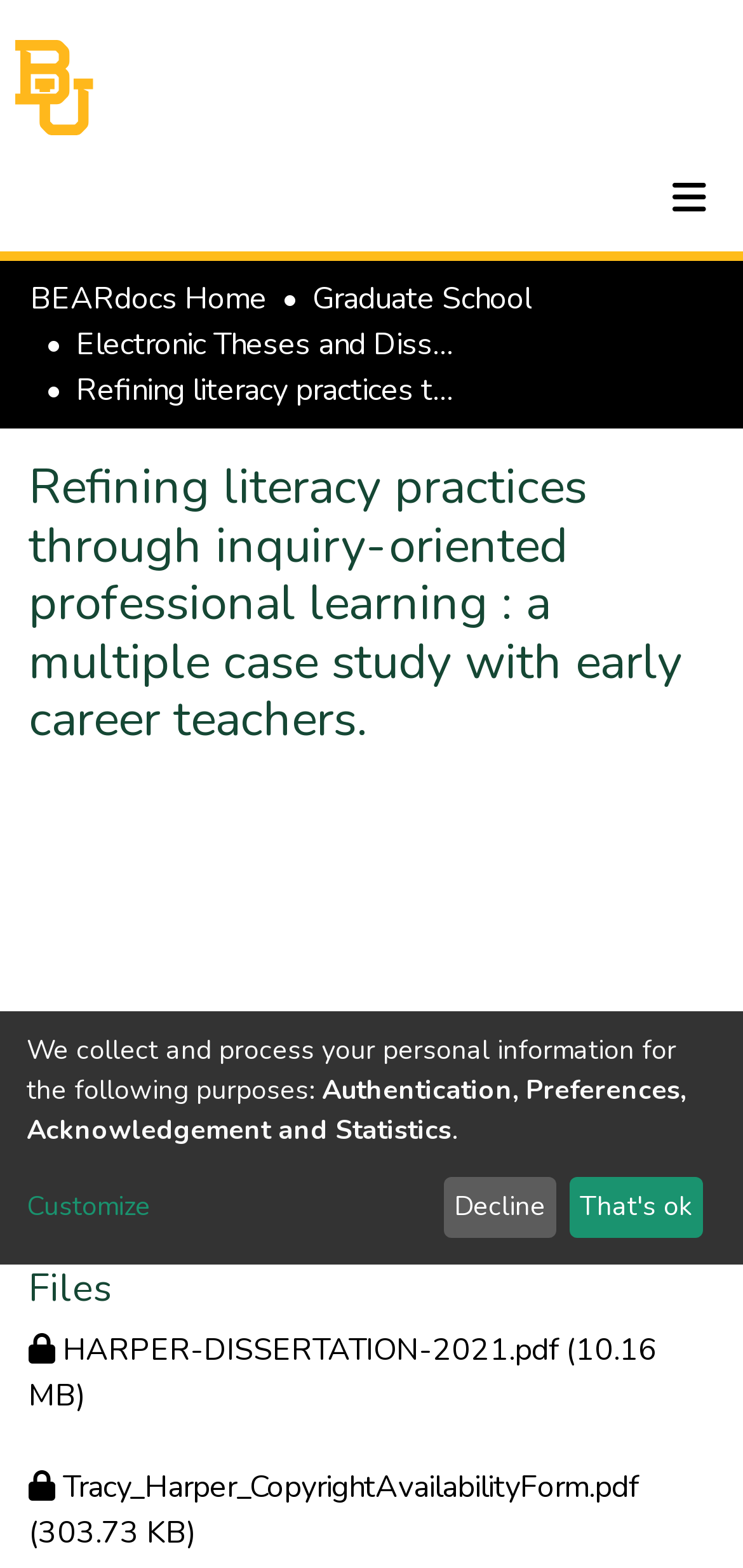Identify the bounding box coordinates for the element that needs to be clicked to fulfill this instruction: "Download the restricted bitstream HARPER-DISSERTATION-2021.pdf". Provide the coordinates in the format of four float numbers between 0 and 1: [left, top, right, bottom].

[0.038, 0.848, 0.885, 0.904]